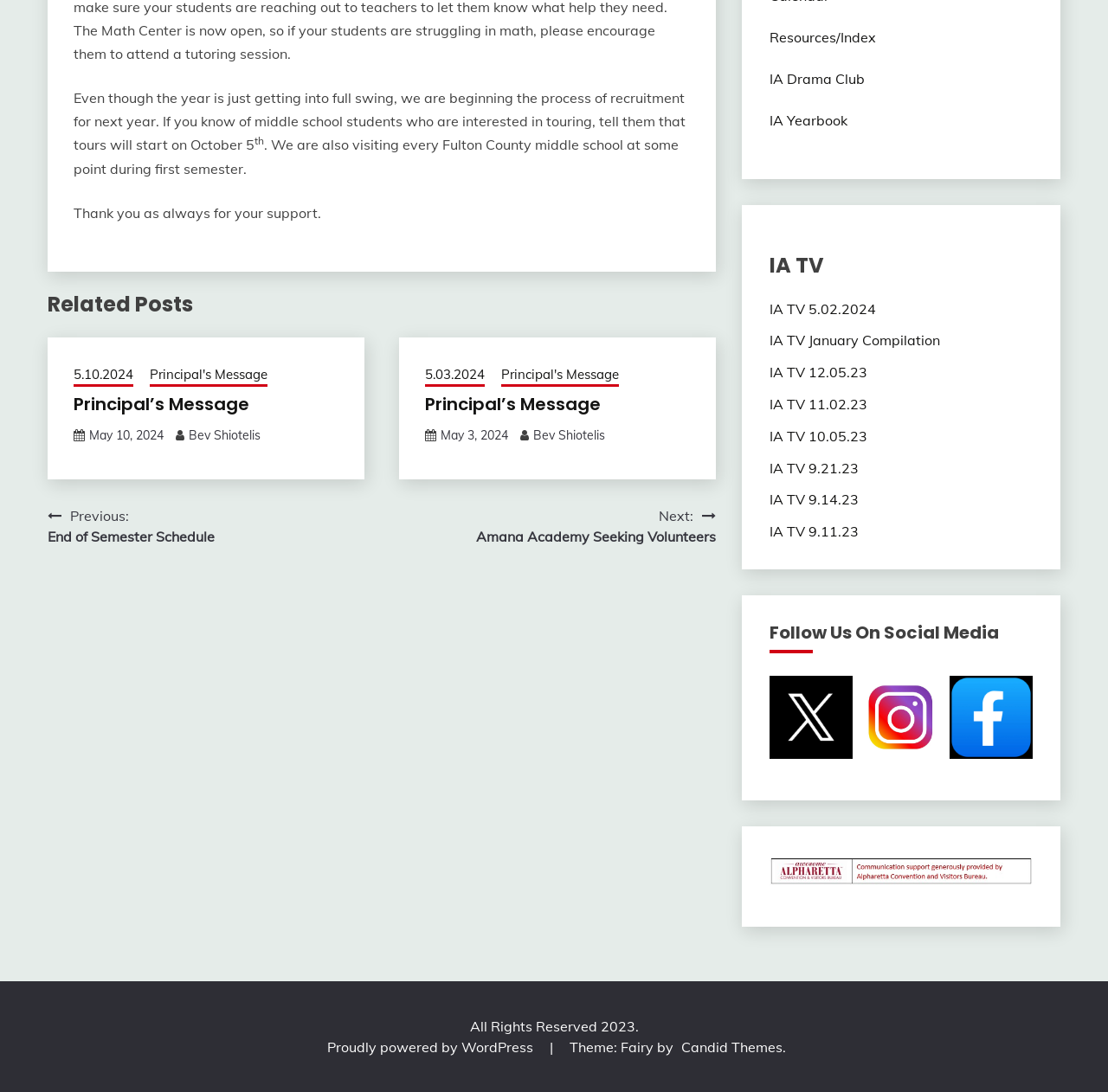Using the provided element description "IA Drama Club", determine the bounding box coordinates of the UI element.

[0.694, 0.064, 0.78, 0.08]